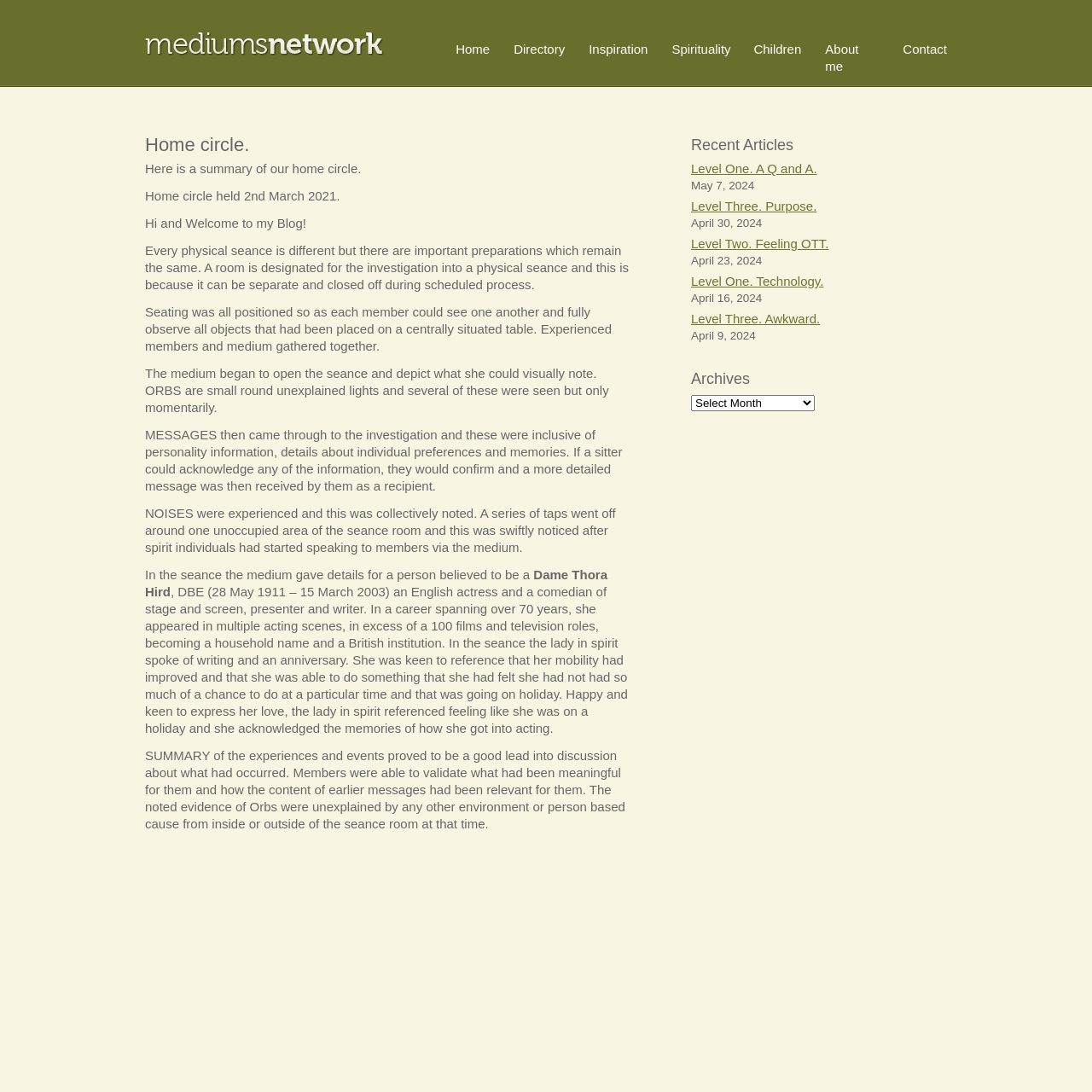Provide the bounding box coordinates of the HTML element described by the text: "Contact". The coordinates should be in the format [left, top, right, bottom] with values between 0 and 1.

[0.827, 0.038, 0.867, 0.052]